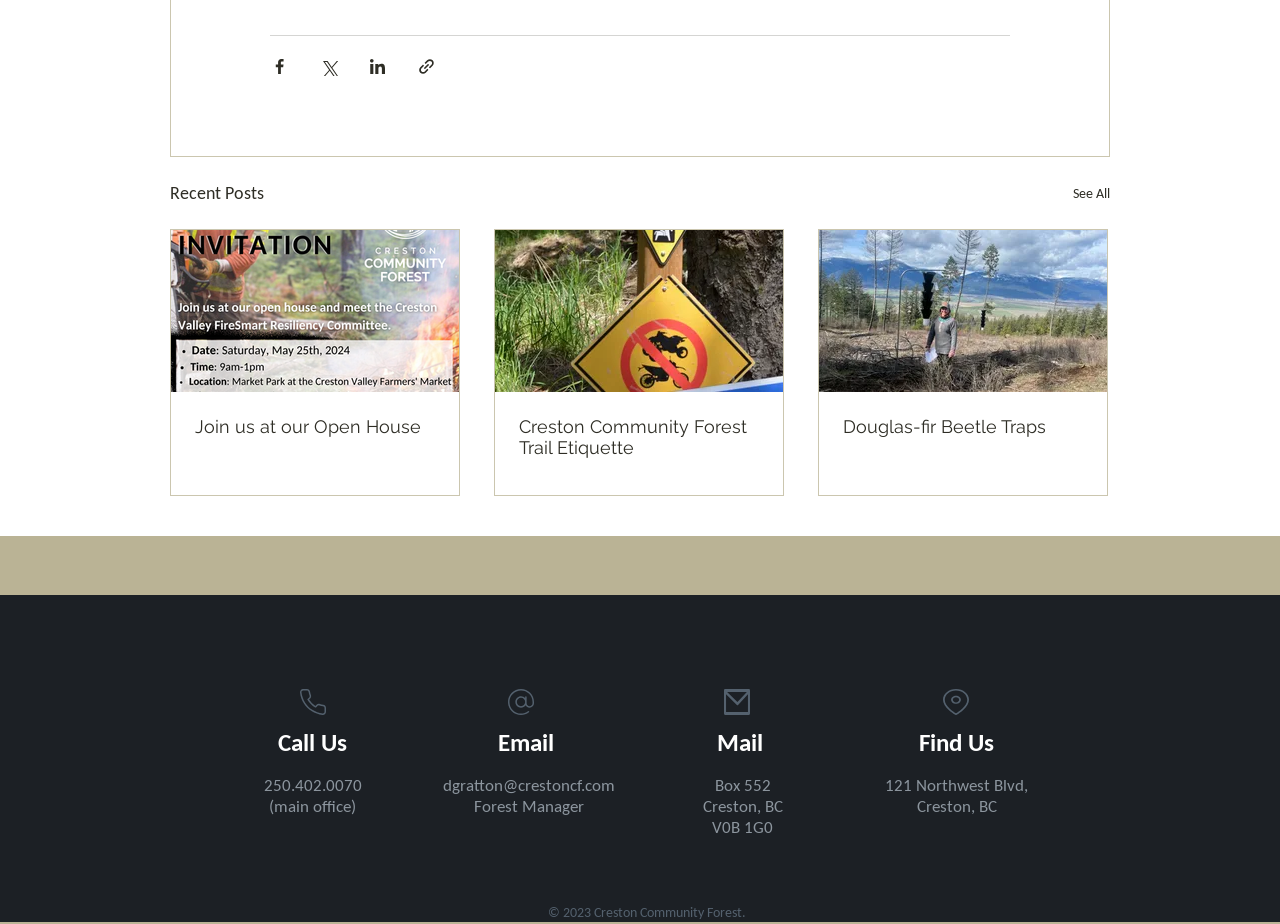What is the copyright year?
Please answer using one word or phrase, based on the screenshot.

2023